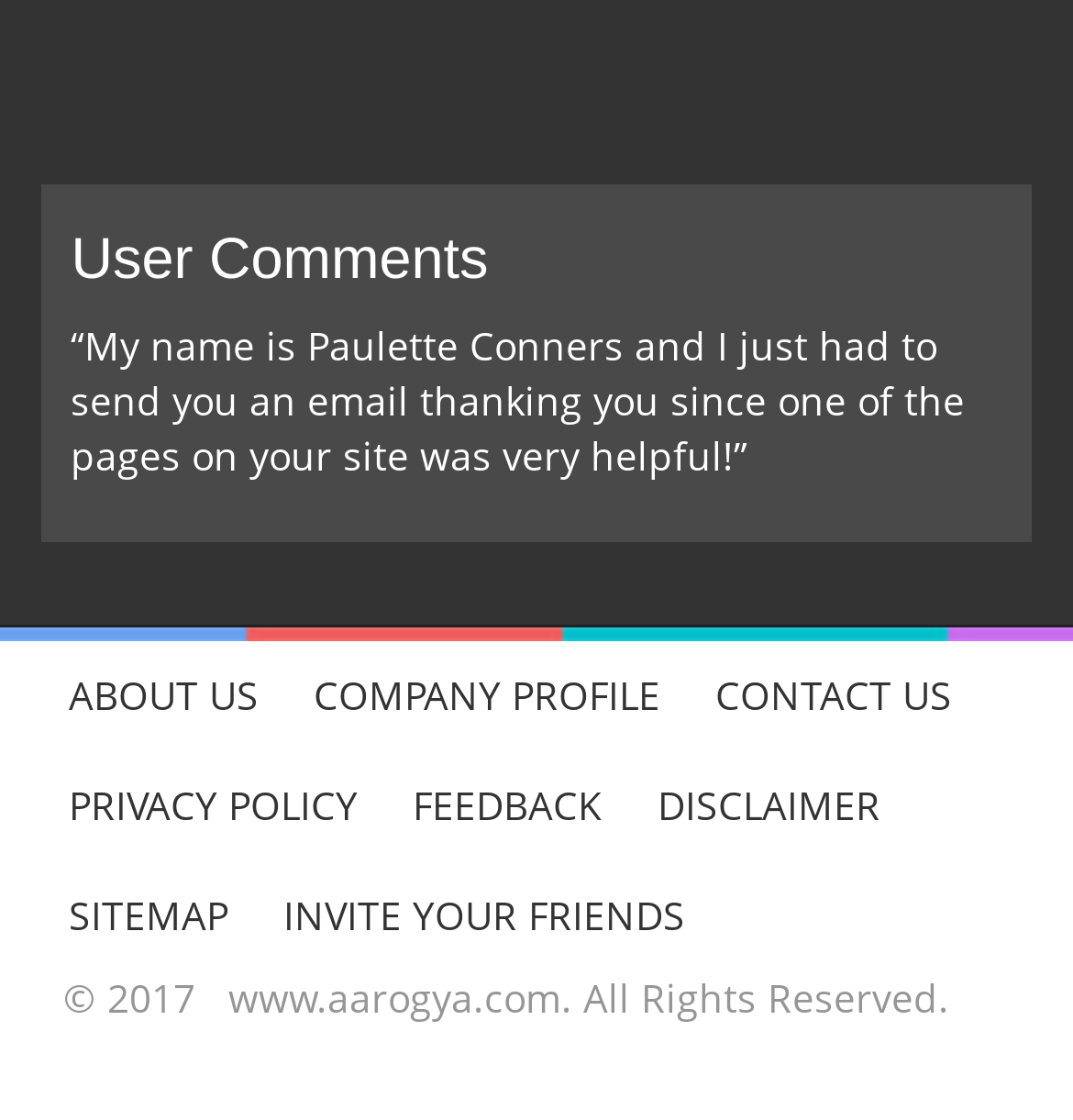What is the website's URL?
Look at the webpage screenshot and answer the question with a detailed explanation.

The website's URL can be found in the link at the bottom of the page, which is 'www.aarogya.com'.